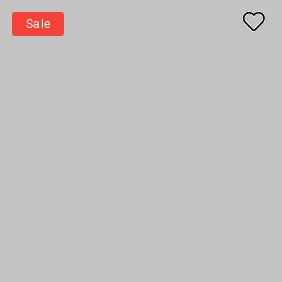What is the background color of the image?
Look at the screenshot and respond with one word or a short phrase.

Muted gray